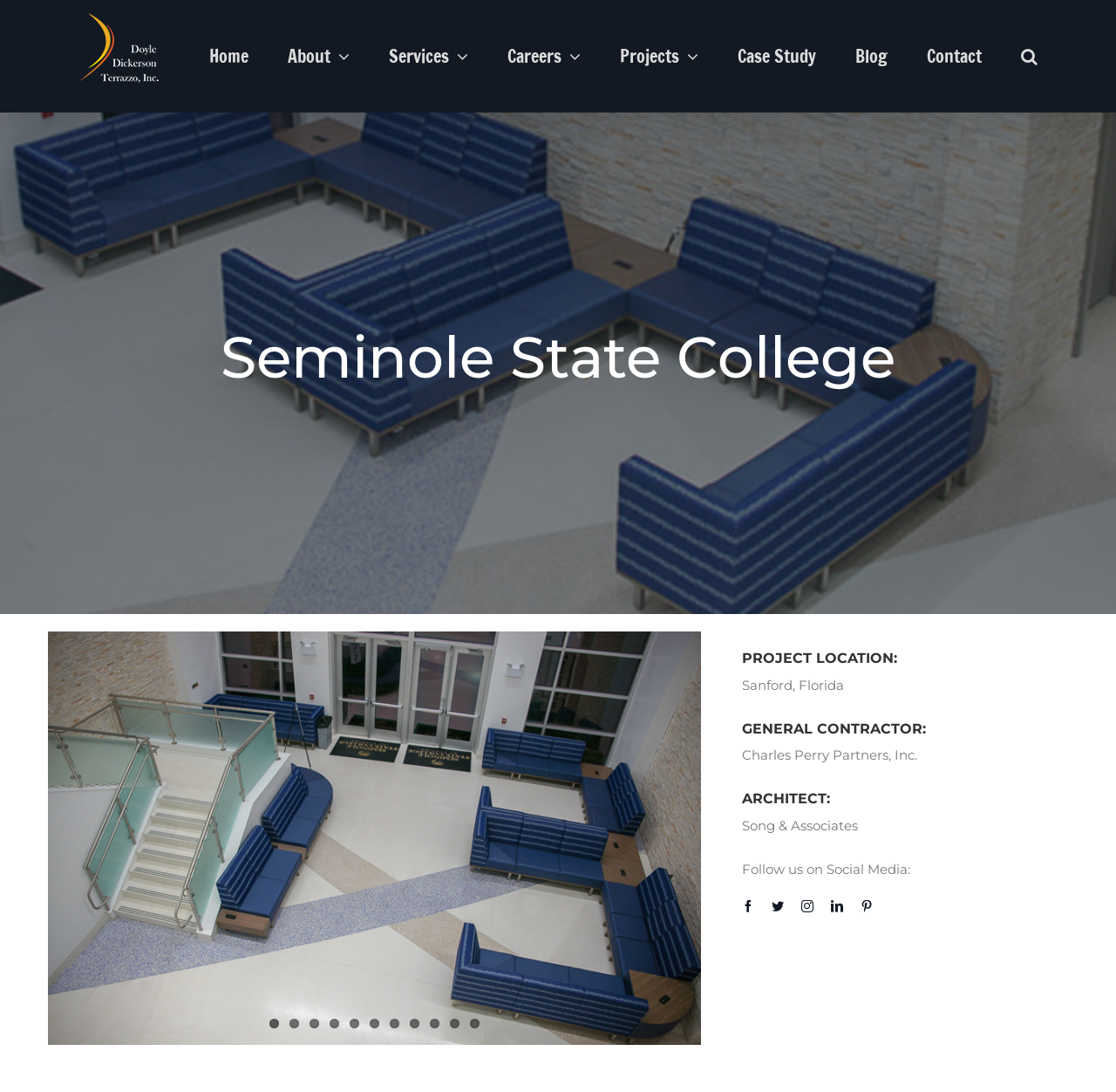Given the description "Careers", provide the bounding box coordinates of the corresponding UI element.

[0.455, 0.0, 0.52, 0.103]